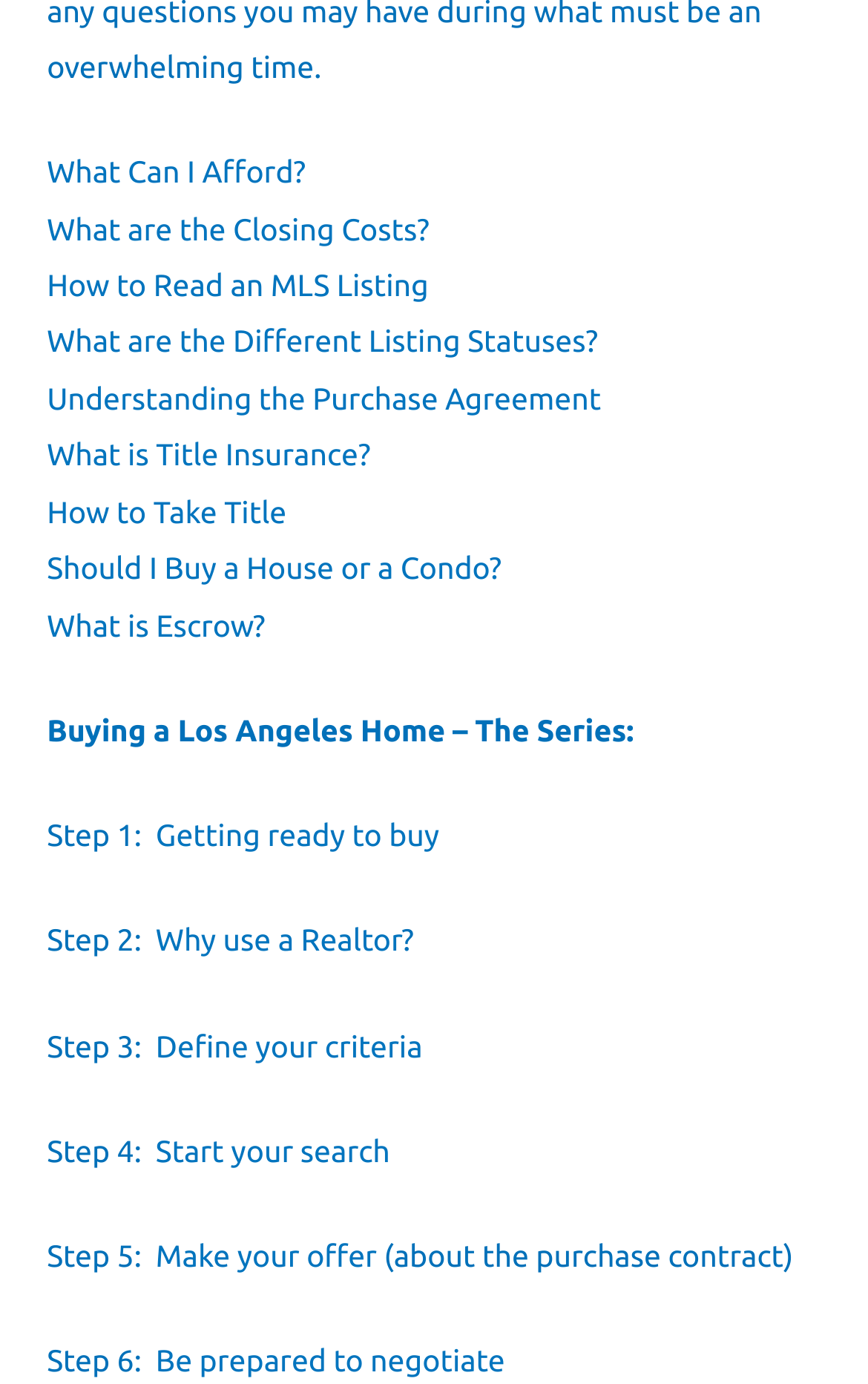Identify the bounding box coordinates of the clickable section necessary to follow the following instruction: "Click on 'What Can I Afford?'". The coordinates should be presented as four float numbers from 0 to 1, i.e., [left, top, right, bottom].

[0.054, 0.111, 0.352, 0.137]